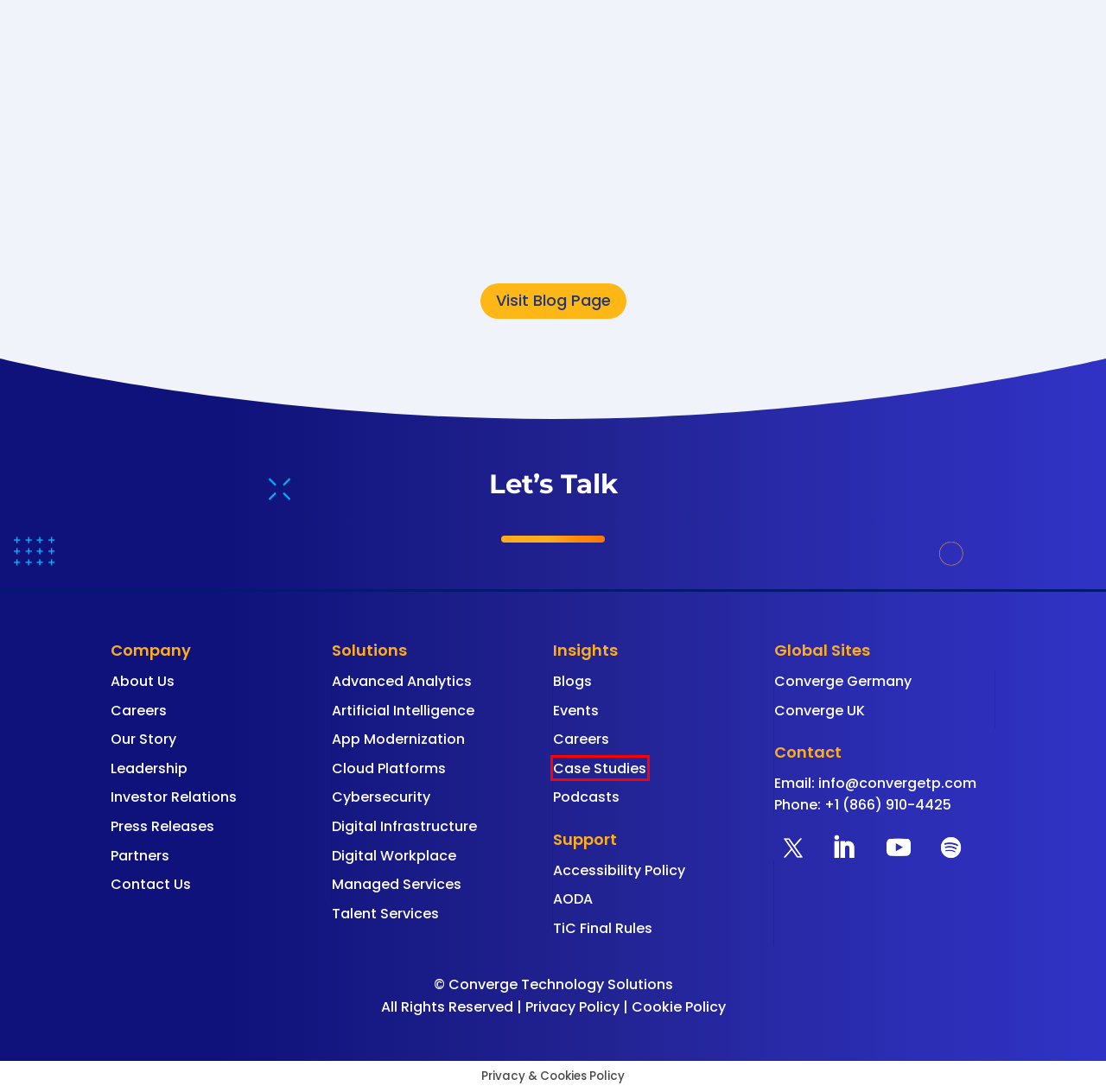You are given a screenshot of a webpage with a red bounding box around an element. Choose the most fitting webpage description for the page that appears after clicking the element within the red bounding box. Here are the candidates:
A. Case Studies
B. Partners
C. IT Support for Schools, Public Sector & Private Sector  | Stone Group
D. AODA
E. Investor Relations
F. Podcasts
G. Home - Converge Technology Solutions
H. Events from June 12 – July 10 – Converge Technology Solutions

A